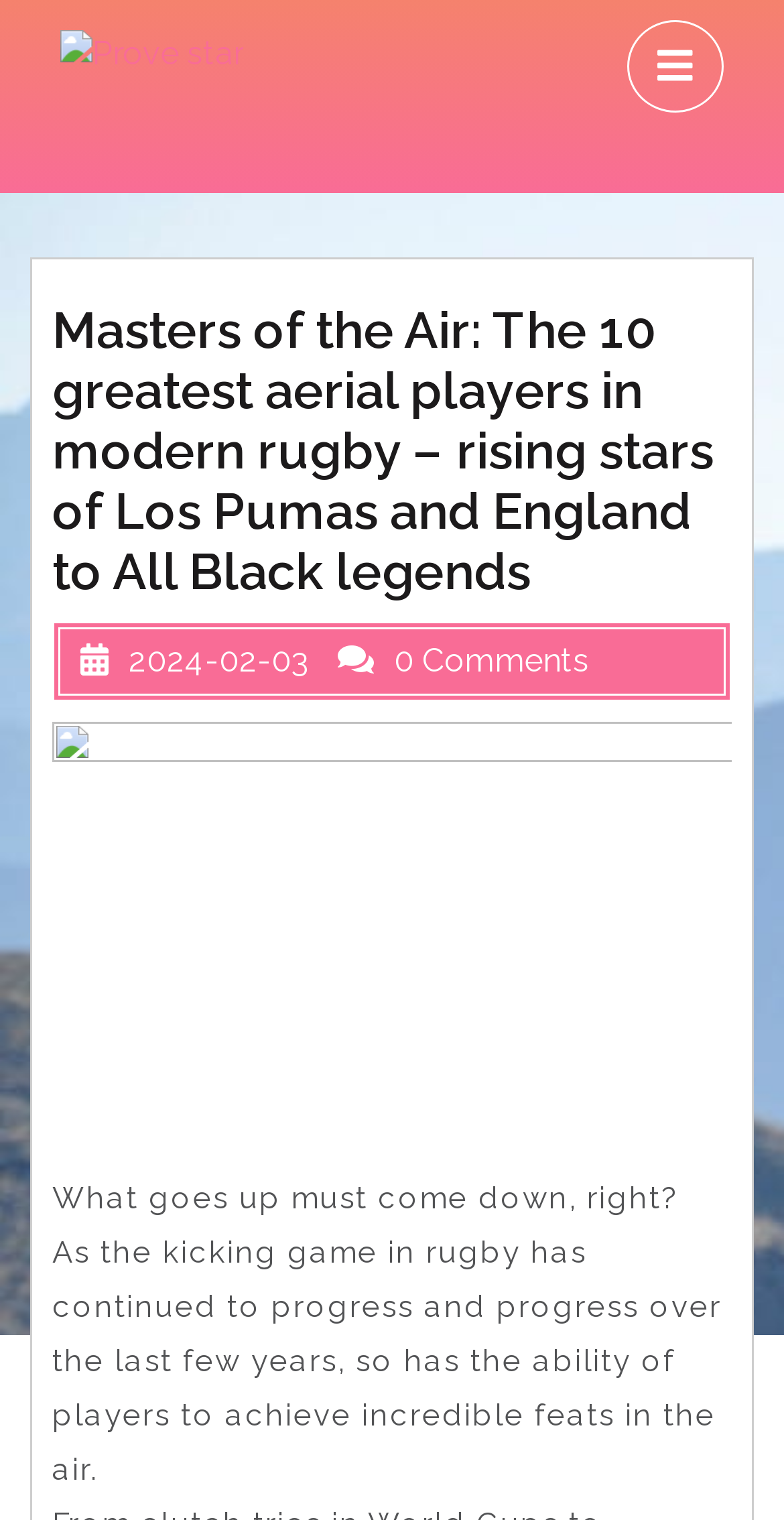Provide your answer in a single word or phrase: 
Is the menu currently open?

No